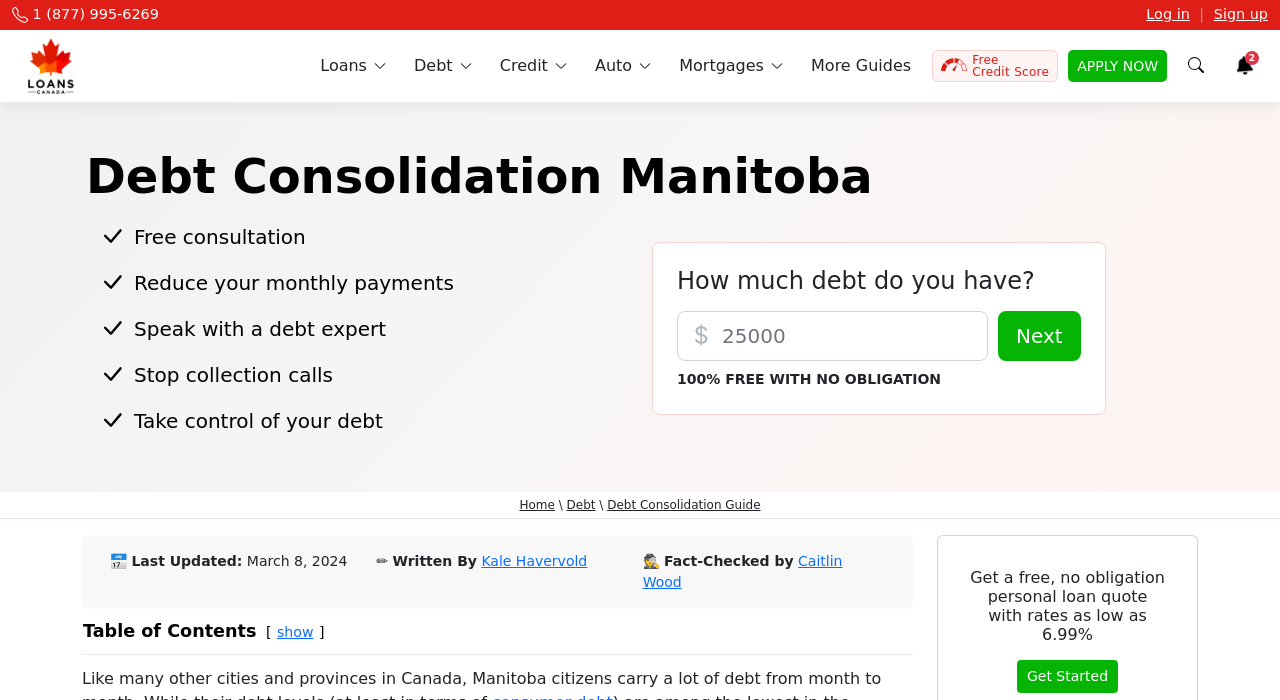Provide a short answer to the following question with just one word or phrase: What is the phone number to contact for debt consolidation?

1 (877) 995-6269